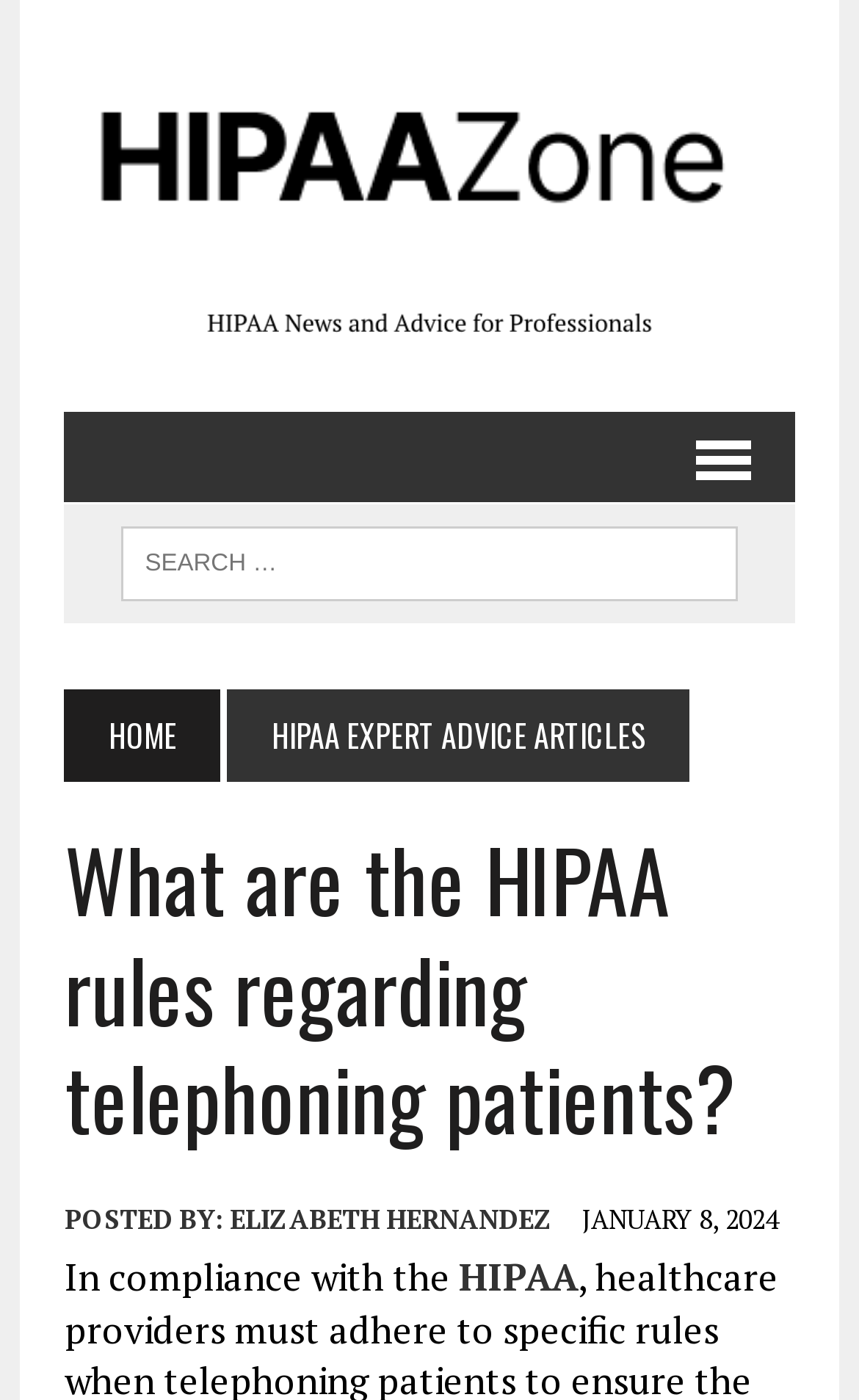What is the topic of the article?
Using the details shown in the screenshot, provide a comprehensive answer to the question.

The topic of the article can be found in the main heading, which says 'What are the HIPAA rules regarding telephoning patients?'.